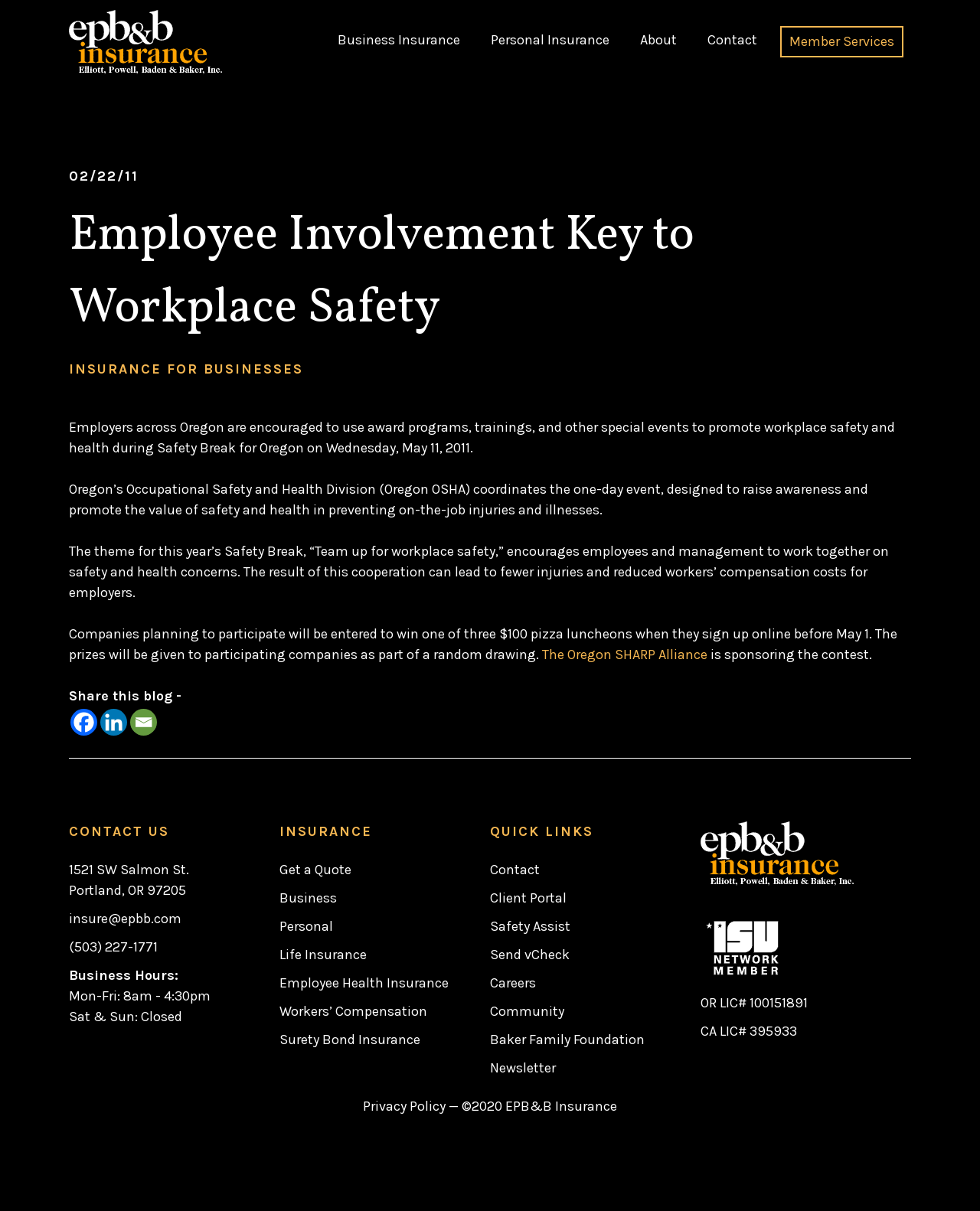What is the license number of EPB&B Insurance in Oregon?
Please give a detailed and elaborate explanation in response to the question.

I found the answer by looking at the static text element with the content 'OR LIC# 100151891' which is located at the bottom of the webpage, indicating the license number of EPB&B Insurance in Oregon.